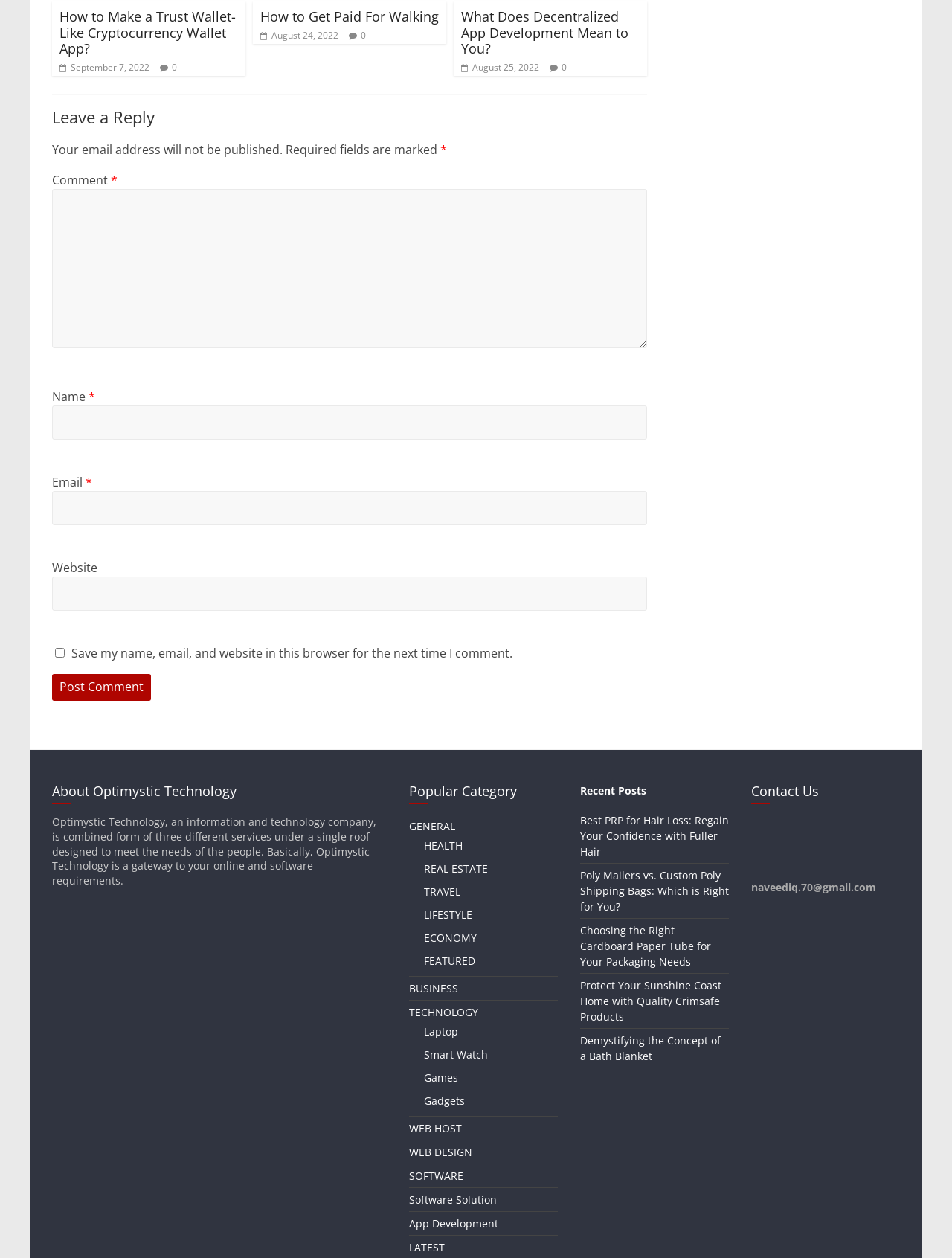Answer this question in one word or a short phrase: How many categories are listed under 'Popular Category'?

12